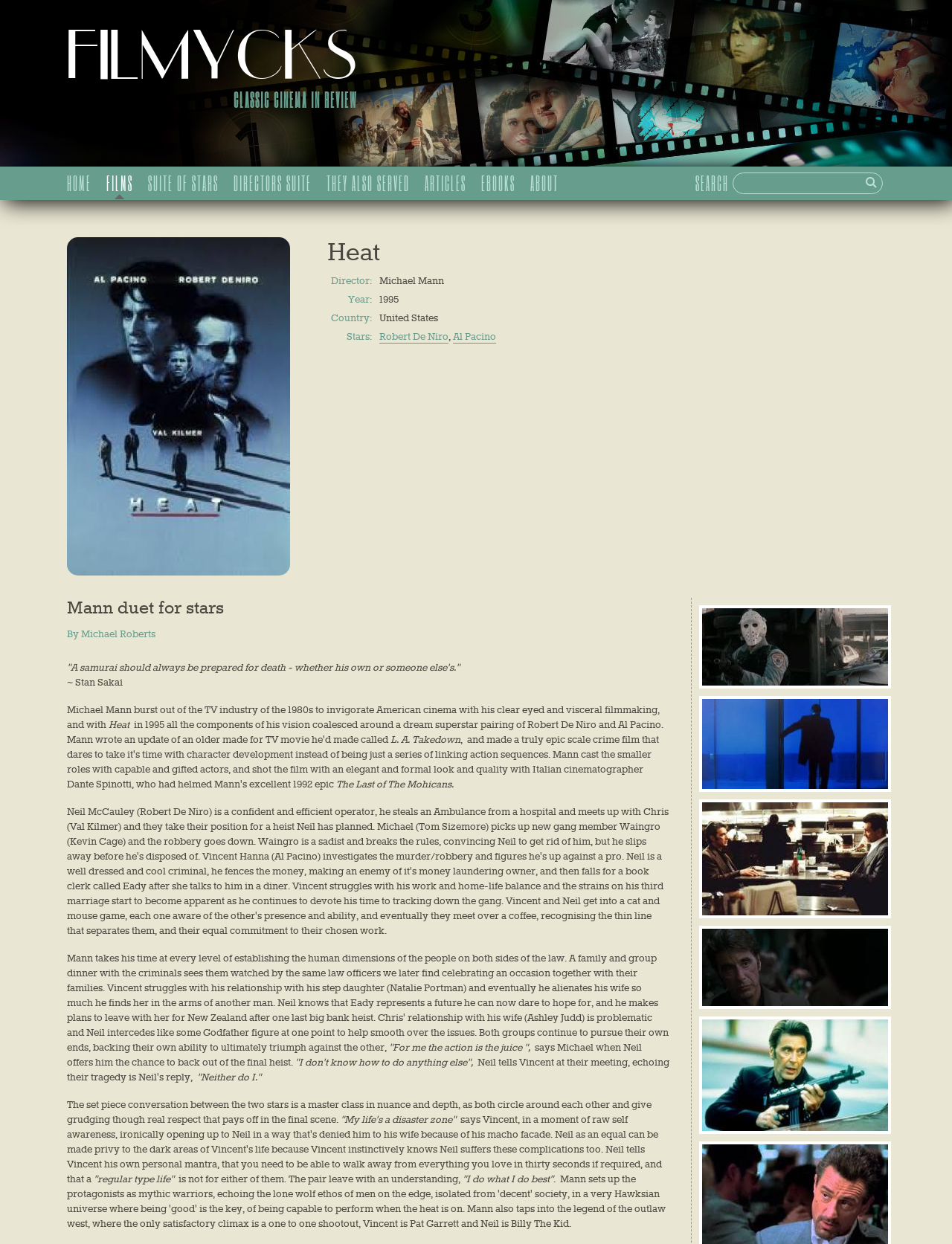What is the title of the reviewed film?
Can you provide an in-depth and detailed response to the question?

The title of the reviewed film can be found in the heading element with the text 'Heat' which is located below the image with the alt text 'heat'.